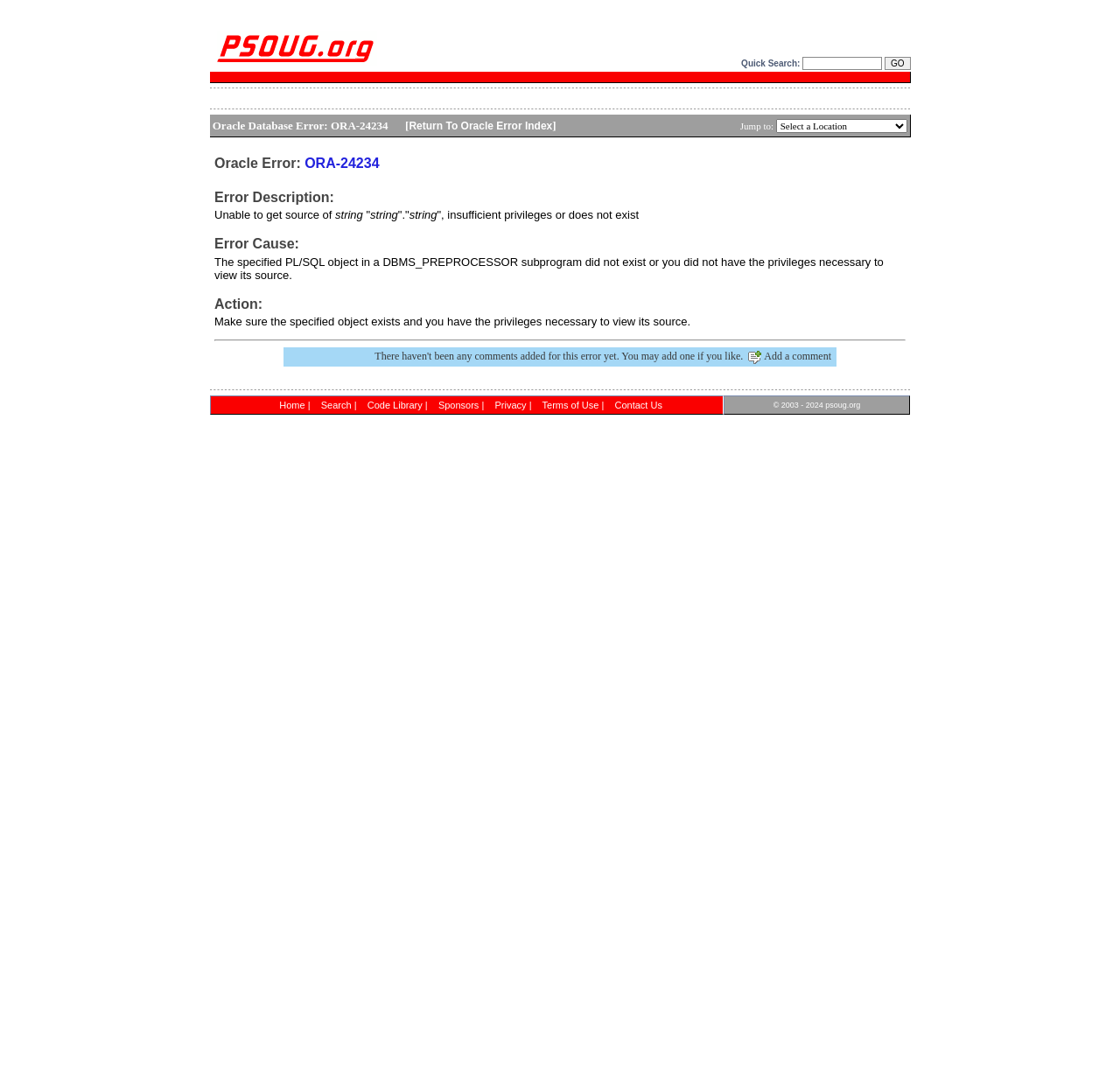Determine the bounding box coordinates of the clickable region to execute the instruction: "Sign up to receive updates". The coordinates should be four float numbers between 0 and 1, denoted as [left, top, right, bottom].

None